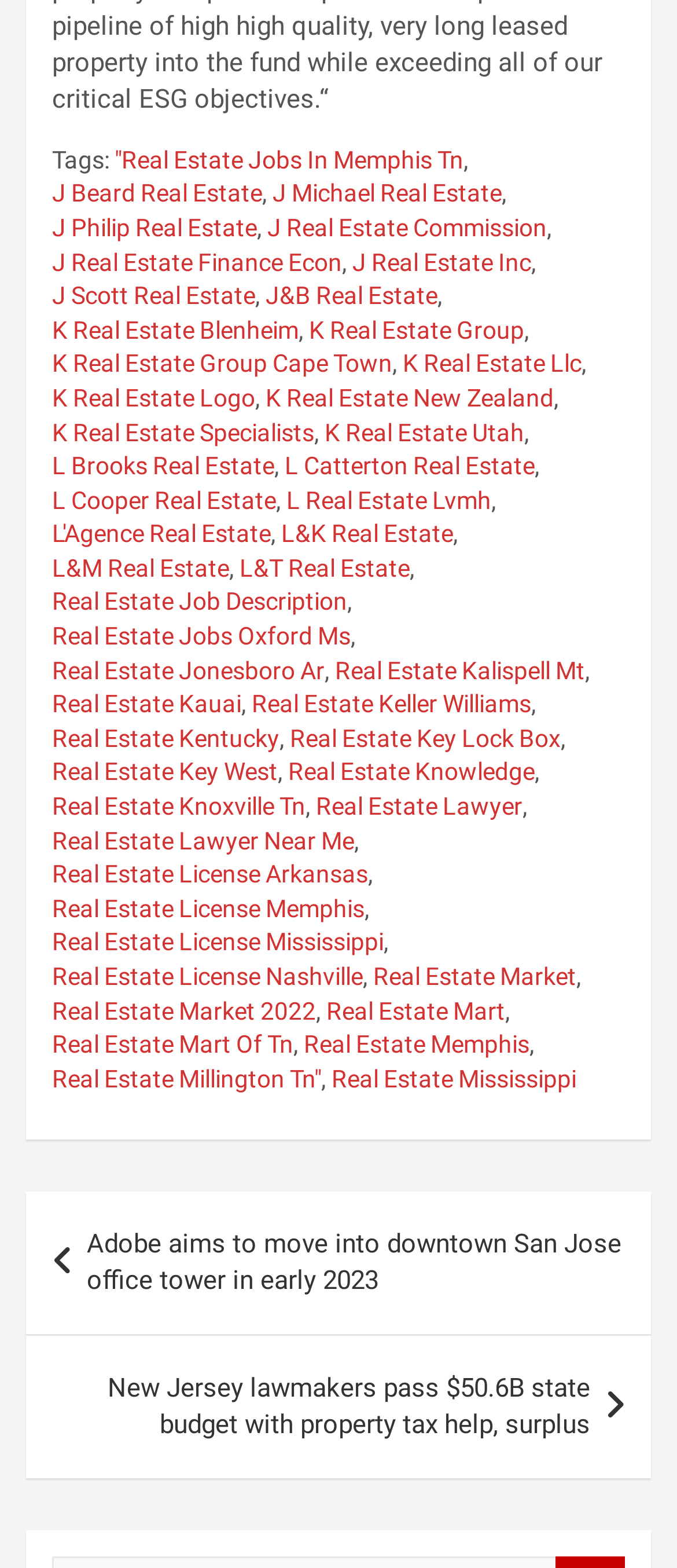Determine the bounding box coordinates of the section I need to click to execute the following instruction: "Click on 'Real Estate Jobs In Memphis Tn'". Provide the coordinates as four float numbers between 0 and 1, i.e., [left, top, right, bottom].

[0.169, 0.092, 0.685, 0.113]